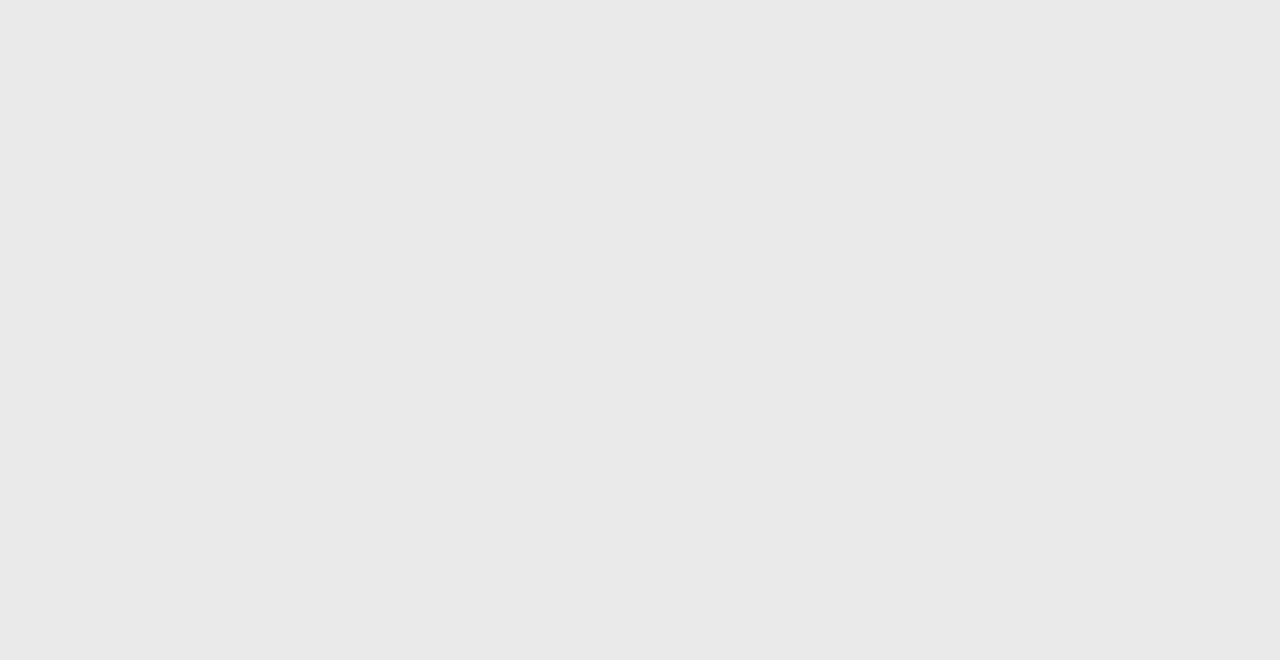Please identify the bounding box coordinates of the area I need to click to accomplish the following instruction: "click on the link to 10 Signs We Are Headed Into World War III".

[0.42, 0.425, 0.61, 0.512]